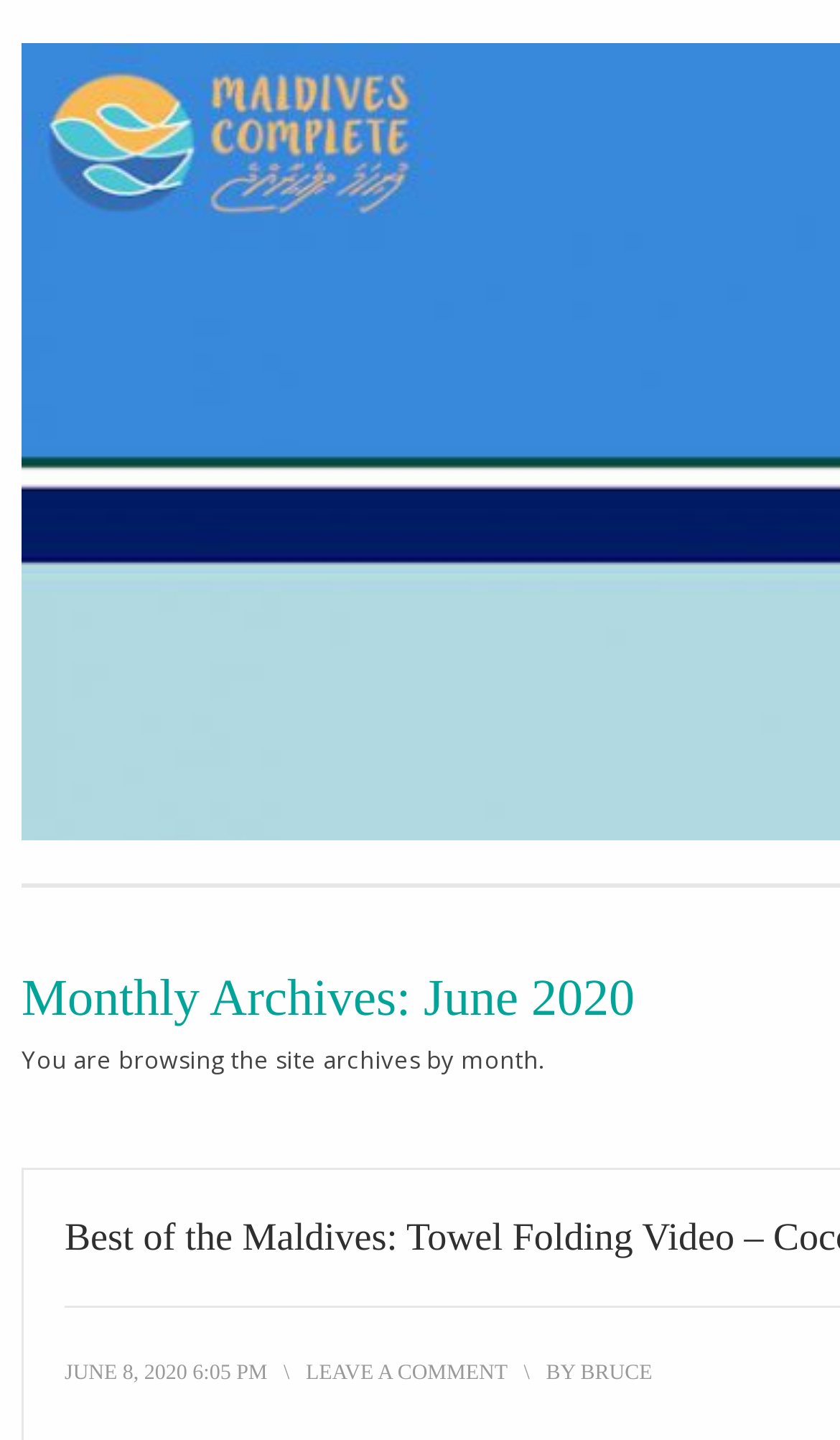What is the purpose of the link 'LEAVE A COMMENT'?
From the details in the image, answer the question comprehensively.

The link 'LEAVE A COMMENT' is present, and based on its text, it is likely that the purpose of this link is to allow users to leave a comment on the post.